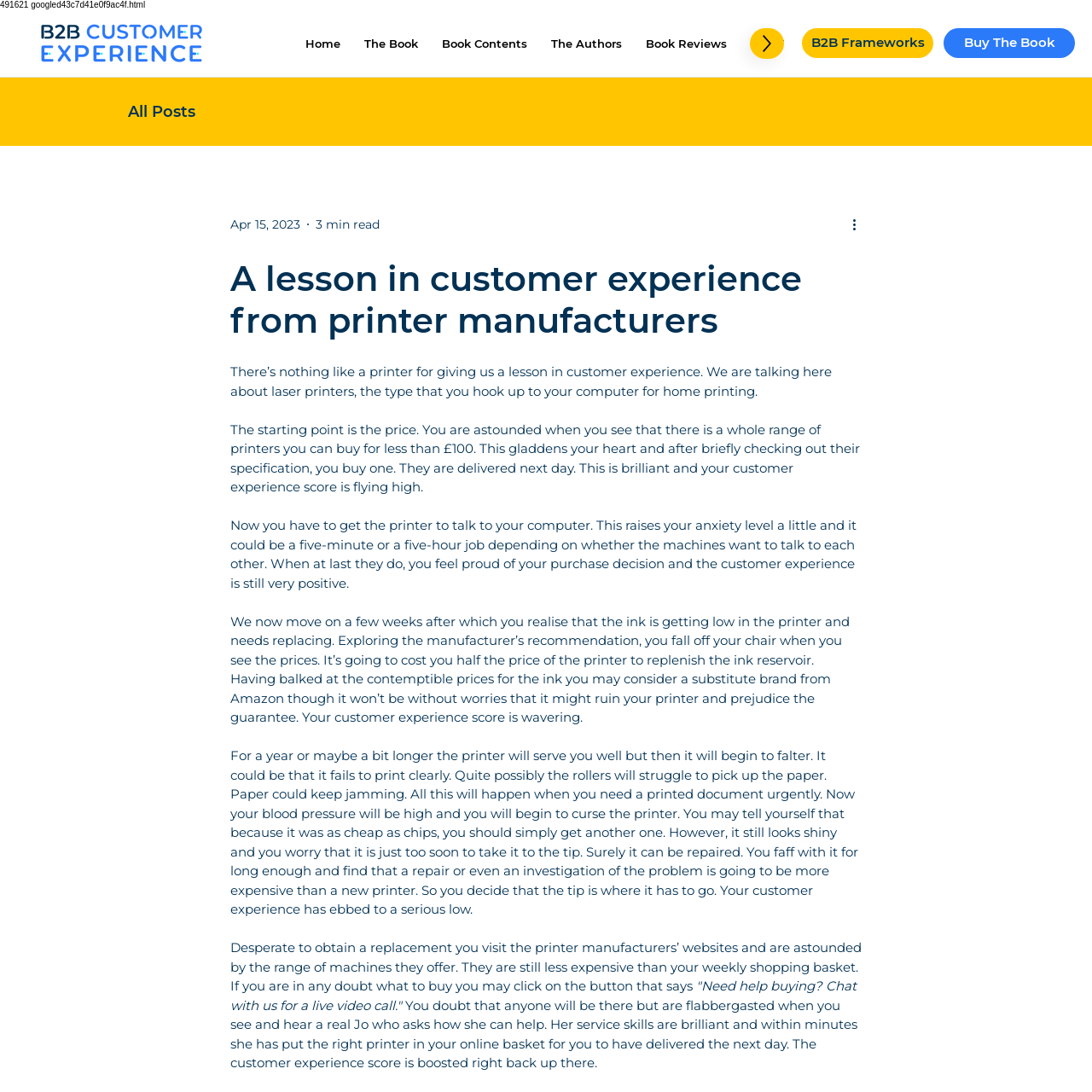Determine the bounding box coordinates of the area to click in order to meet this instruction: "Click the 'B2B Frameworks' link".

[0.734, 0.026, 0.855, 0.053]